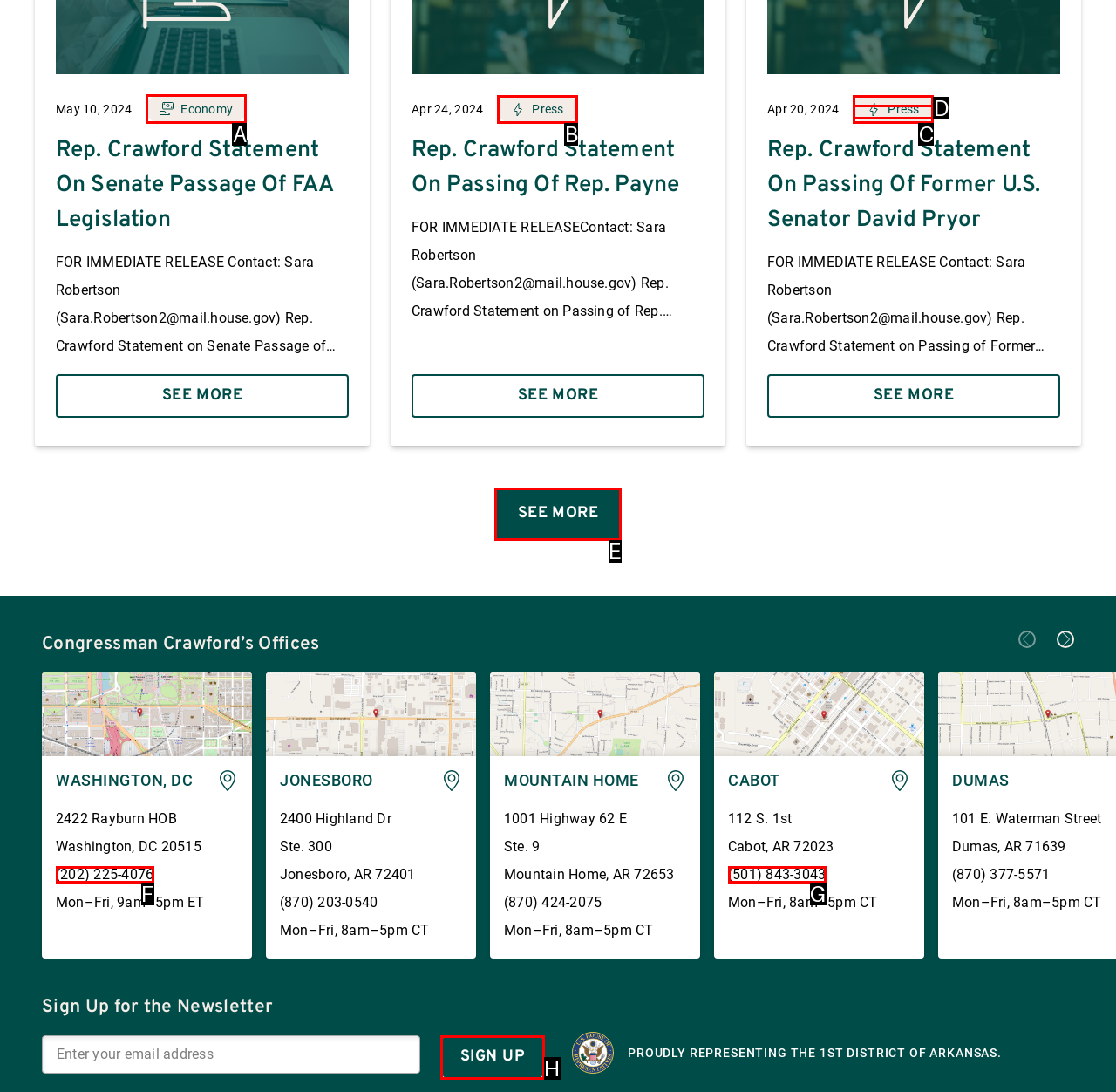Identify the correct UI element to click to achieve the task: Search for products.
Answer with the letter of the appropriate option from the choices given.

None